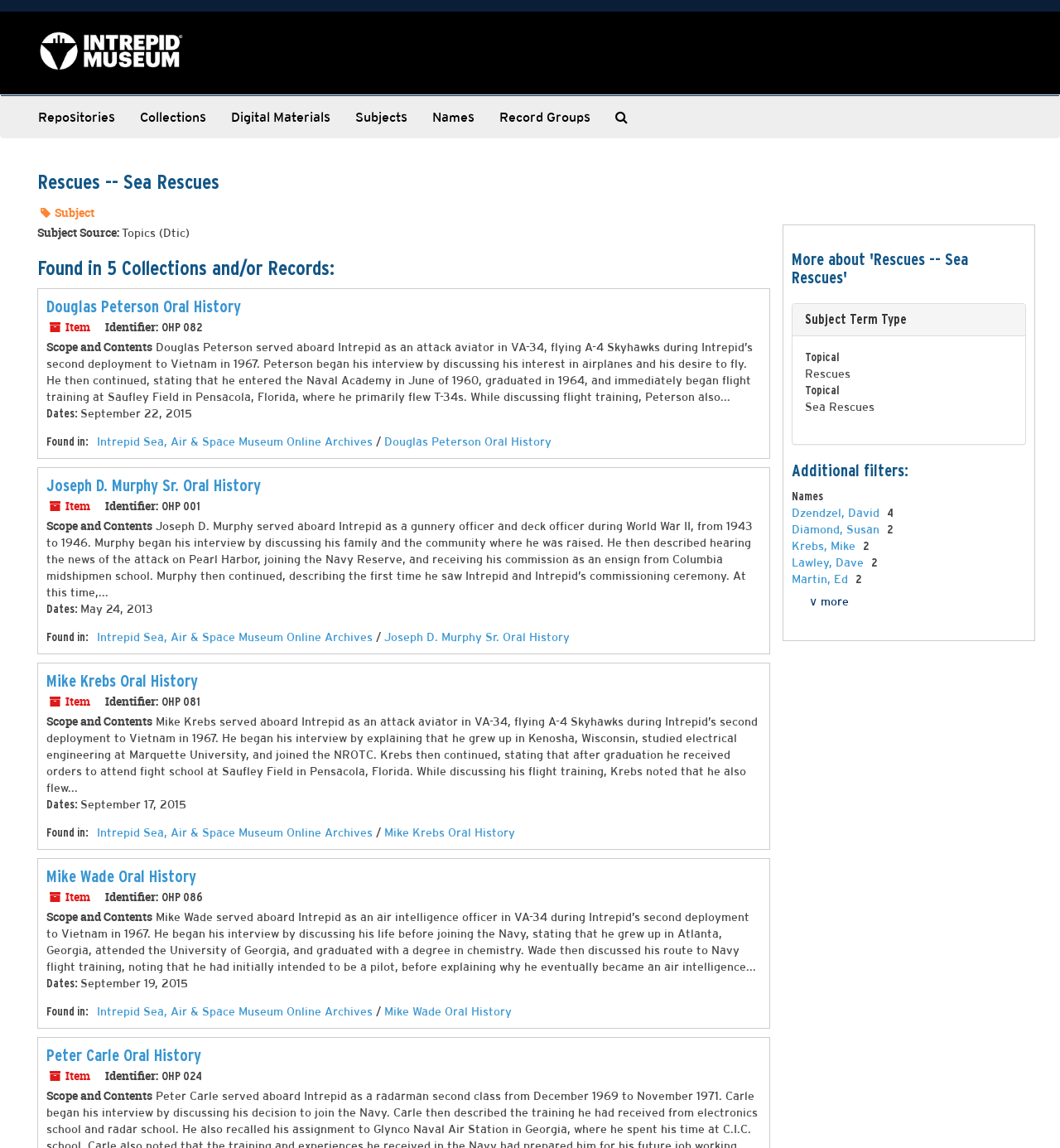How many collections are mentioned on this page?
Can you provide a detailed and comprehensive answer to the question?

I found the answer by reading the heading 'Found in 5 Collections and/or Records:' which indicates that there are 5 collections mentioned on this page.